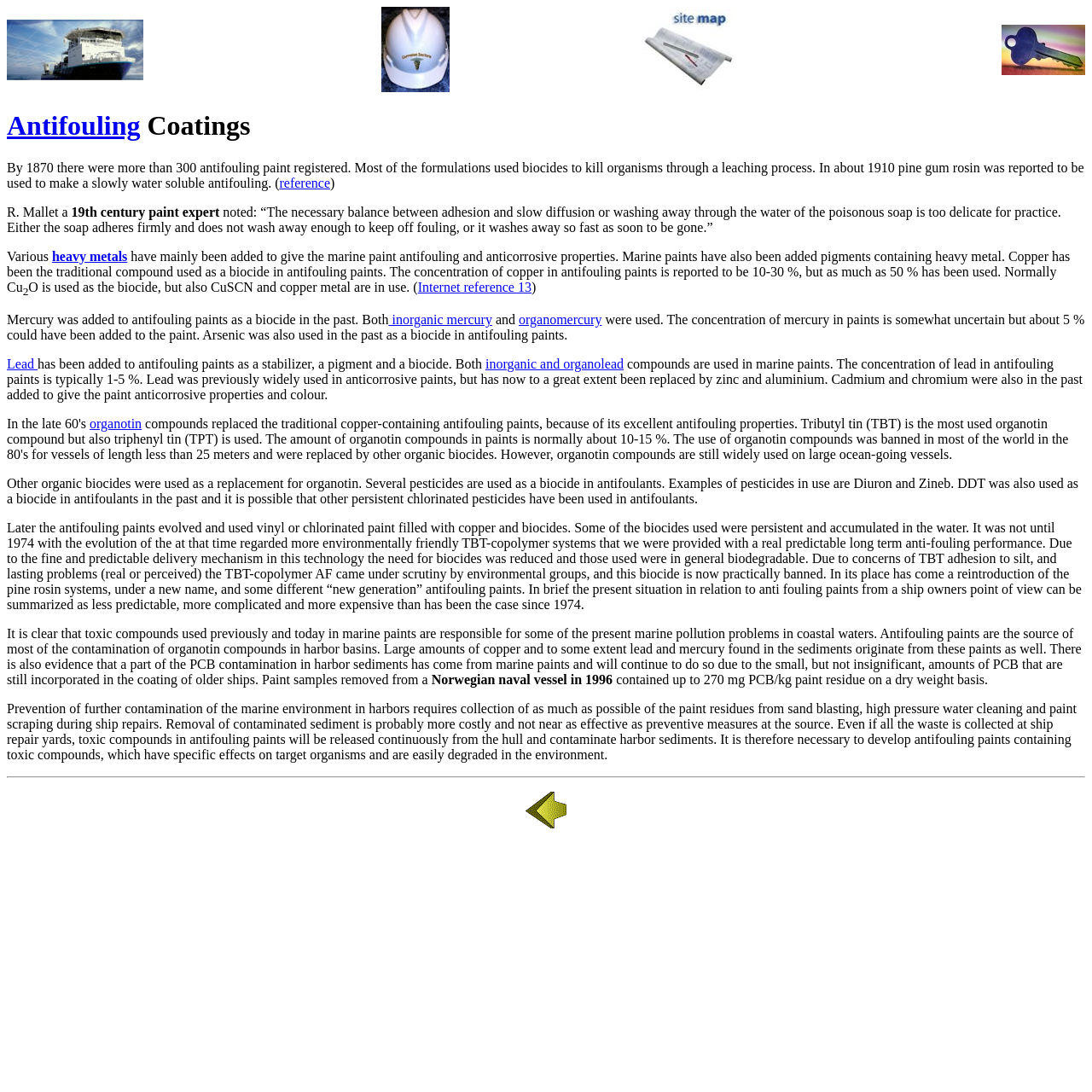Identify the coordinates of the bounding box for the element that must be clicked to accomplish the instruction: "Explore heavy metals".

[0.048, 0.228, 0.117, 0.241]